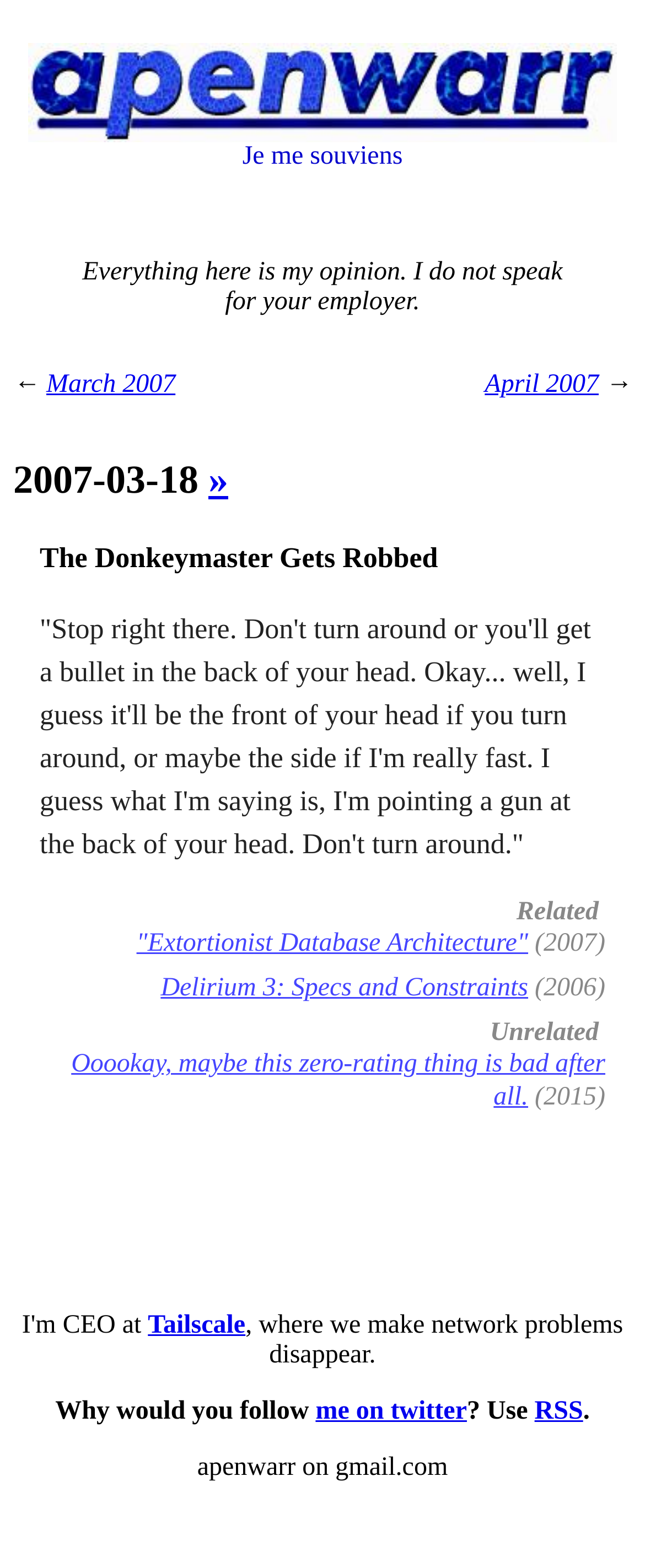What is the company mentioned at the bottom of the webpage?
Please provide a detailed and comprehensive answer to the question.

The company 'Tailscale' is mentioned at the bottom of the webpage, along with a tagline 'where we make network problems disappear', suggesting that it is a company that provides network solutions.